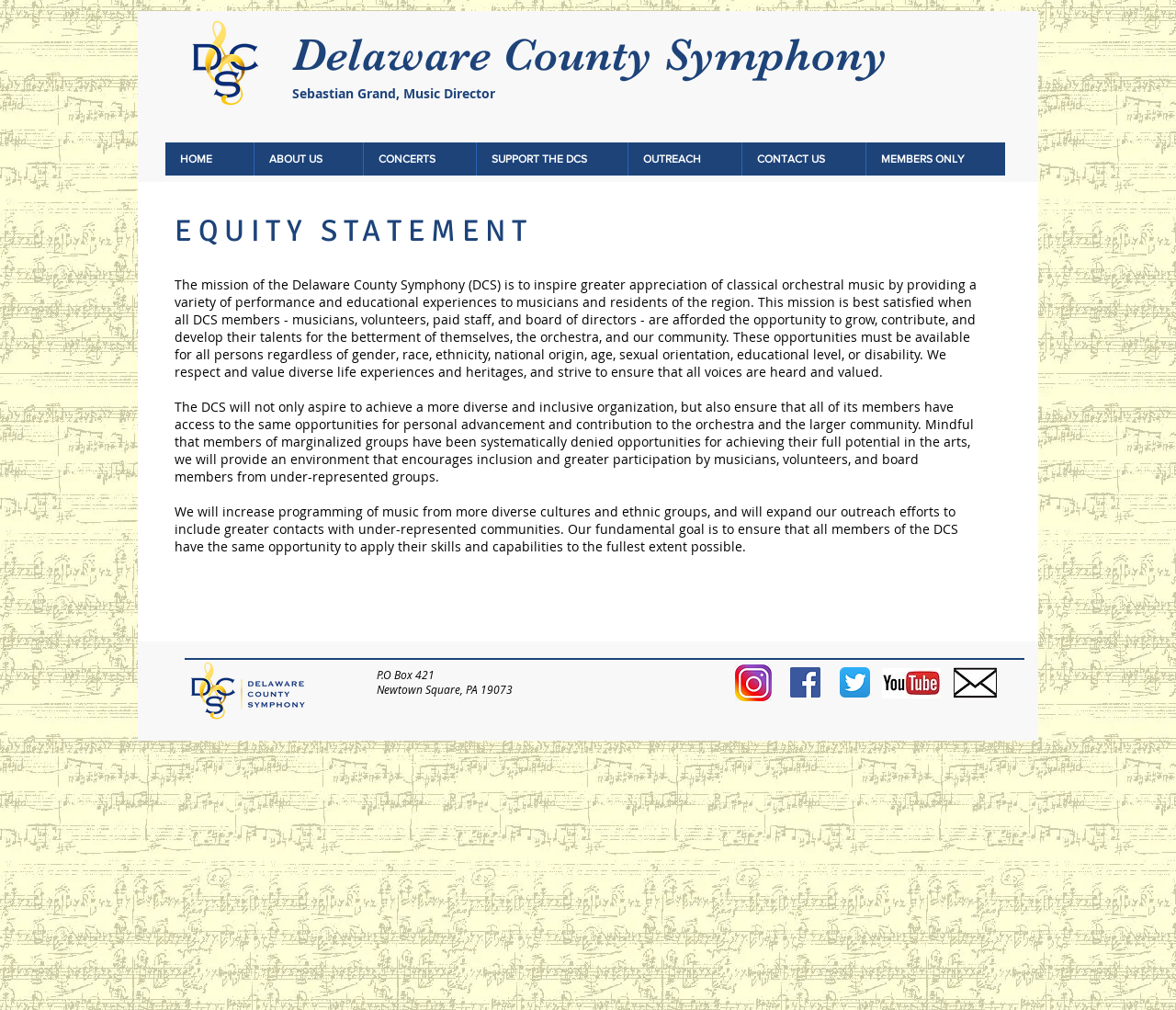What is the address of the Delaware County Symphony?
Give a detailed explanation using the information visible in the image.

I found the answer by looking at the heading element with the text 'P.O Box 421 Newtown Square, PA 19073' which is located at the bottom of the page.